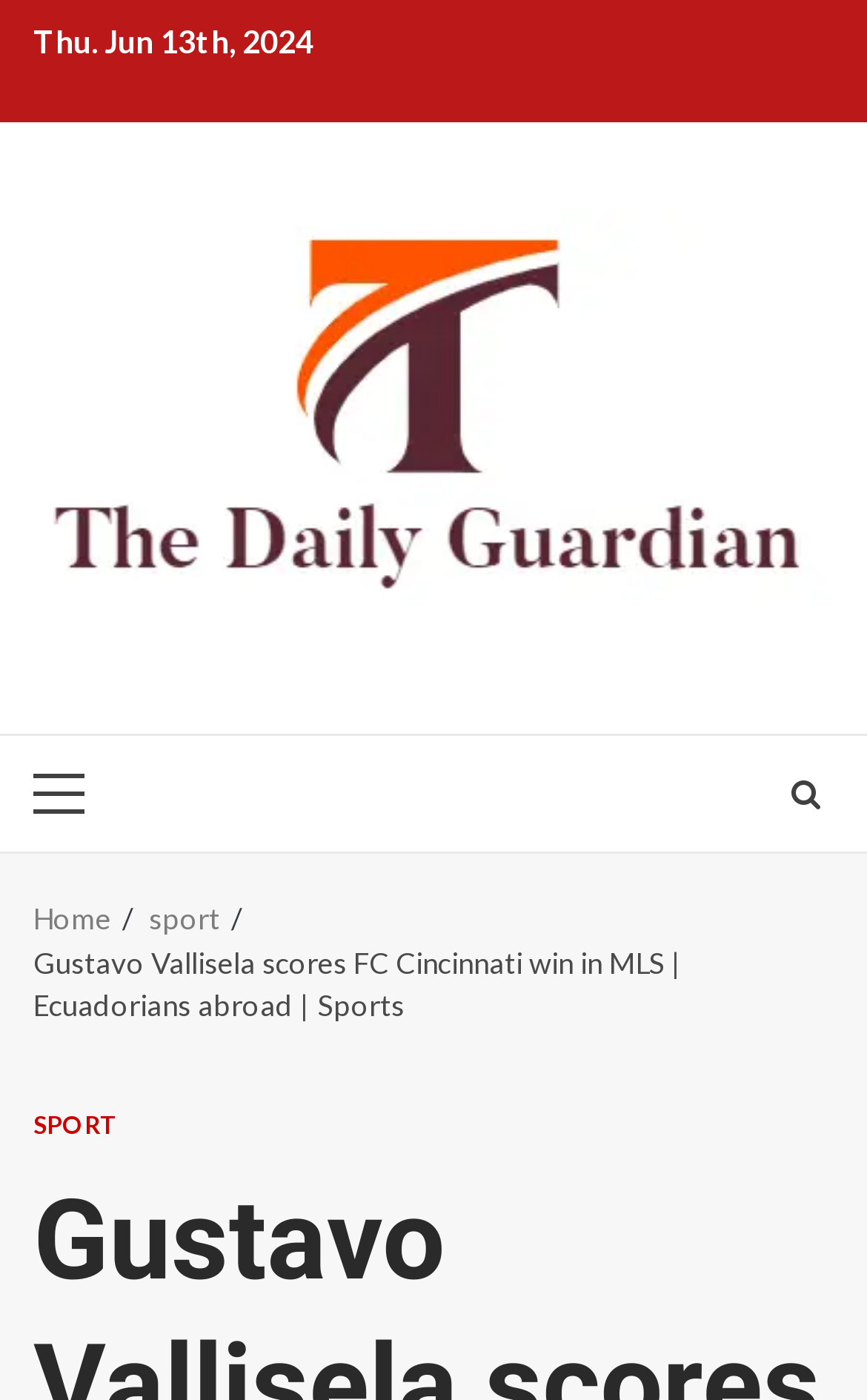Summarize the webpage in an elaborate manner.

The webpage is about a sports news article, specifically about Gustavo Vallisela, an Ecuadorian defender, scoring a goal for his team, FC Cincinnati, in the MLS. 

At the top left of the page, there is a date displayed, "Thu. Jun 13th, 2024". Next to the date, there is a logo of "The-Daily-Guardian" on the top left corner of the page. 

Below the logo, there is a primary menu with the label "Primary Menu". On the top right corner, there is a search icon represented by "\uf002". 

Underneath the primary menu, there is a navigation section with breadcrumbs, which includes links to "Home" and "Sport". 

The main content of the page is a news article with the title "Gustavo Vallisela scores FC Cincinnati win in MLS | Ecuadorians abroad | Sports", which is located below the breadcrumbs. The title is divided into three parts: "Gustavo Vallisela scores FC Cincinnati win in MLS", "Ecuadorians abroad", and "Sports", with the last part being a link labeled "SPORT".